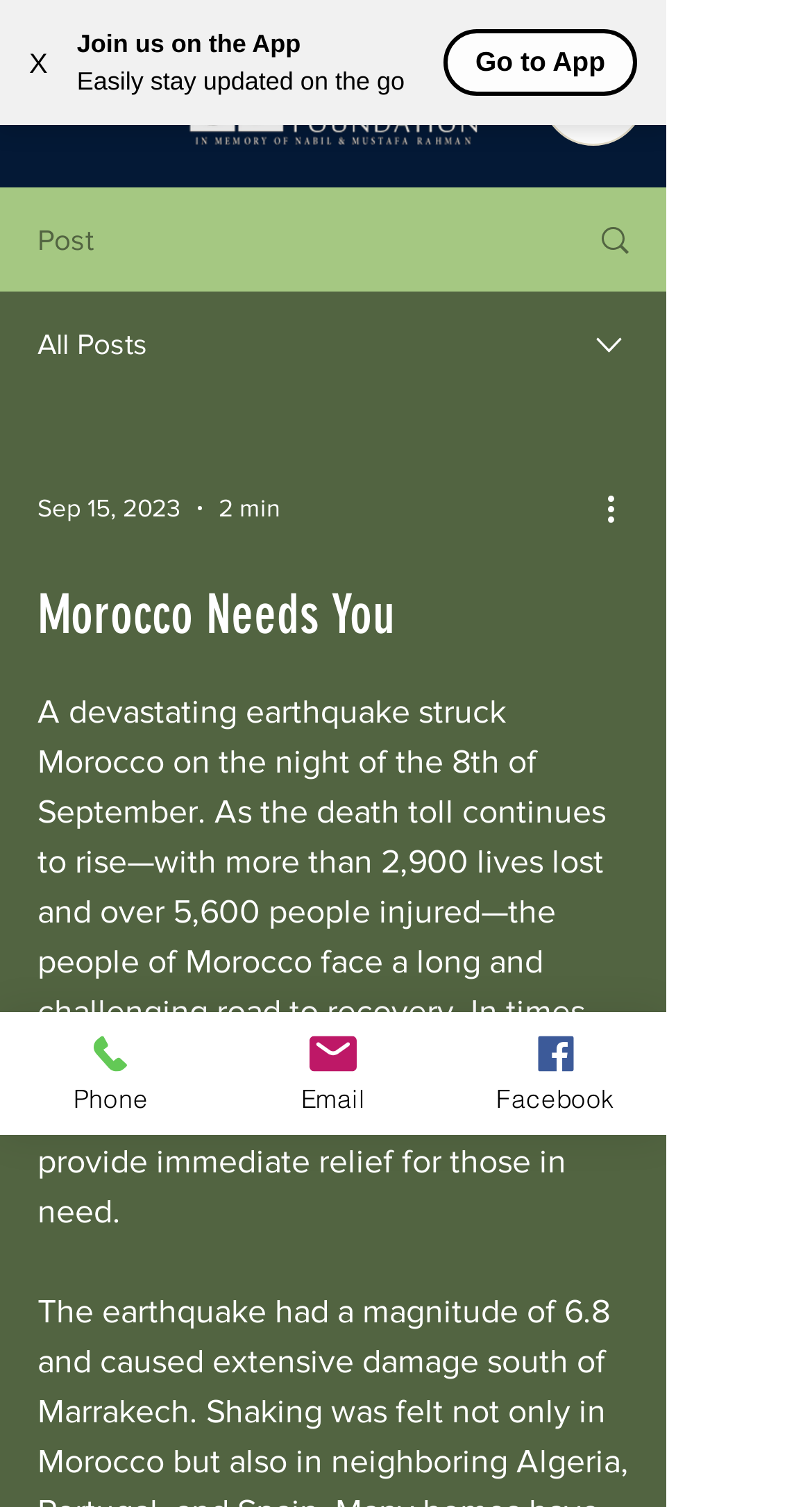Bounding box coordinates are given in the format (top-left x, top-left y, bottom-right x, bottom-right y). All values should be floating point numbers between 0 and 1. Provide the bounding box coordinate for the UI element described as: aria-label="More actions"

[0.738, 0.321, 0.8, 0.354]